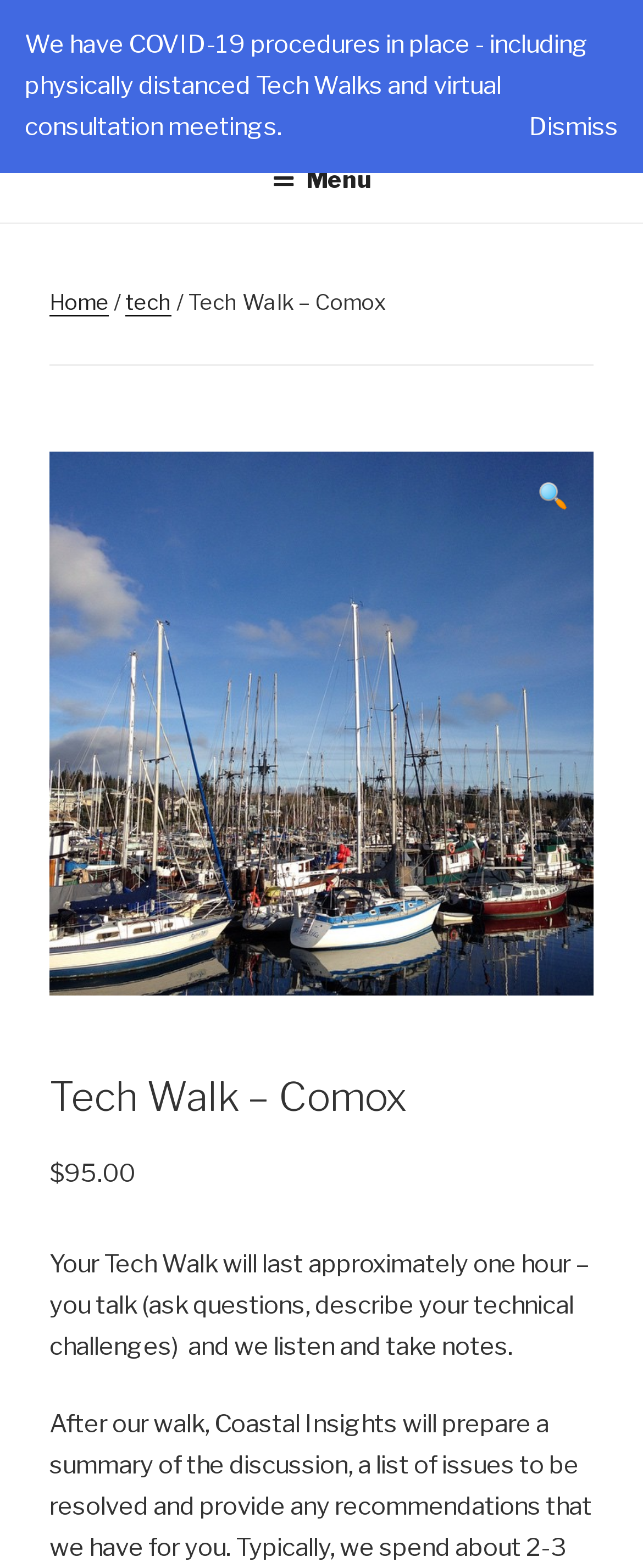What is the cost of a Tech Walk?
Please ensure your answer to the question is detailed and covers all necessary aspects.

The cost of a Tech Walk can be found in the text '$95.00'. This text is likely the price of a Tech Walk, as it is presented in a format that suggests a monetary value.